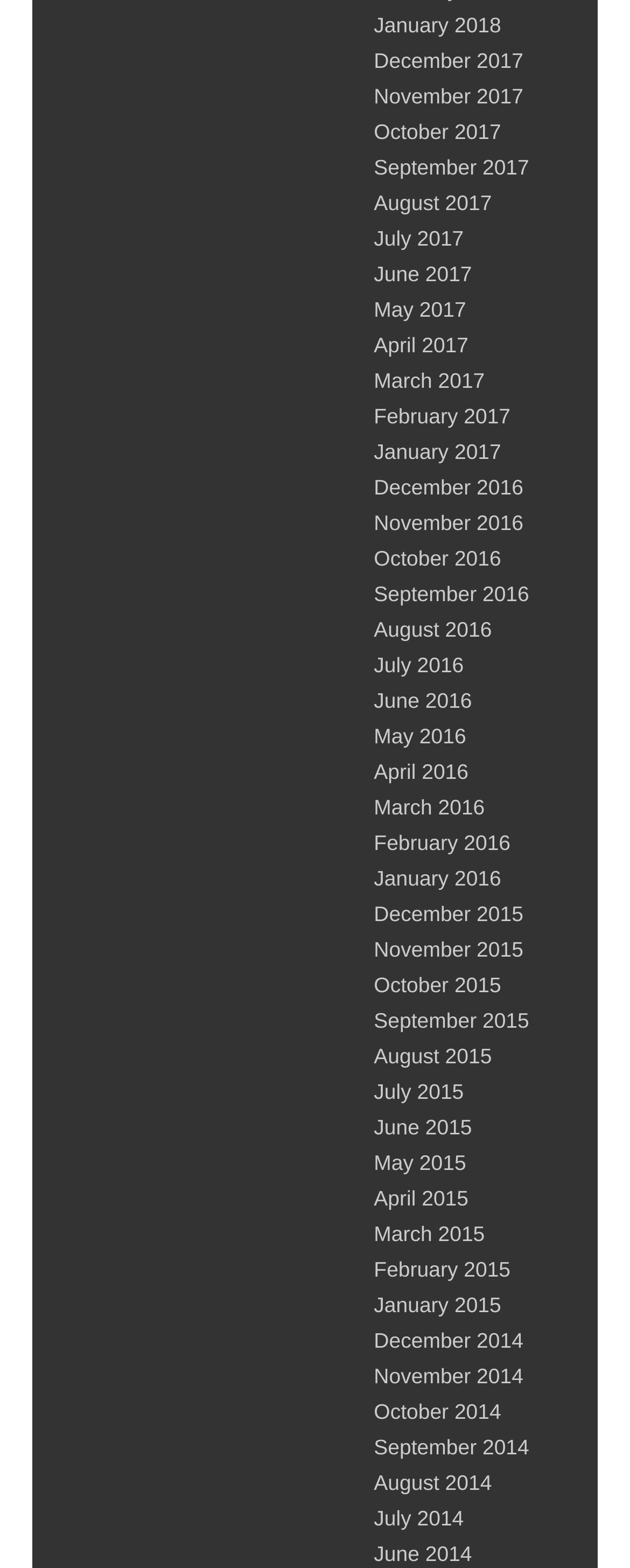How many months are listed in 2017?
Please give a detailed and elaborate answer to the question based on the image.

I counted the number of links with '2017' in their text and found that there are 12 months listed in 2017, from January 2017 to December 2017.